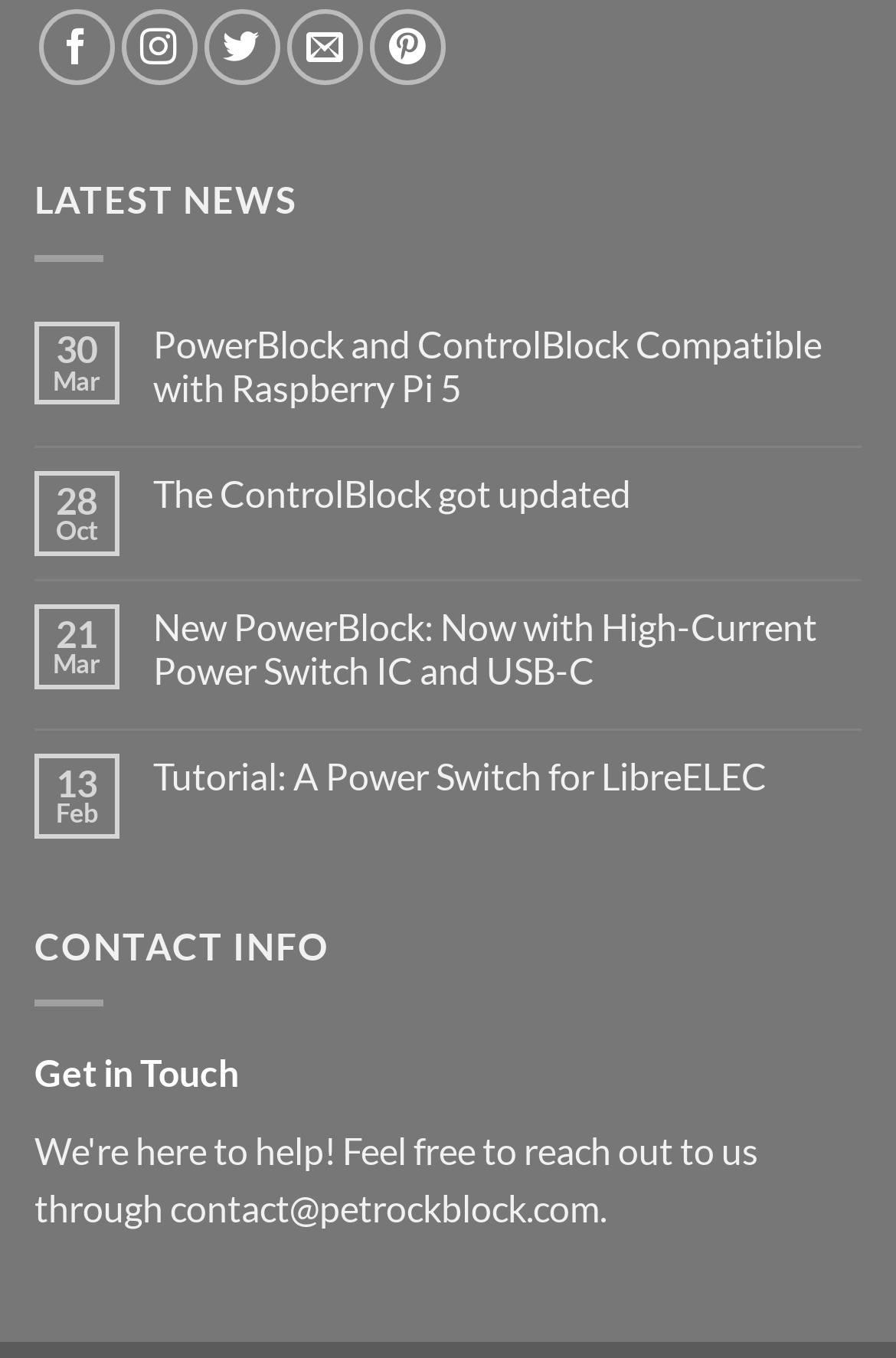Identify the bounding box coordinates of the region I need to click to complete this instruction: "Follow on Facebook".

[0.043, 0.007, 0.127, 0.063]